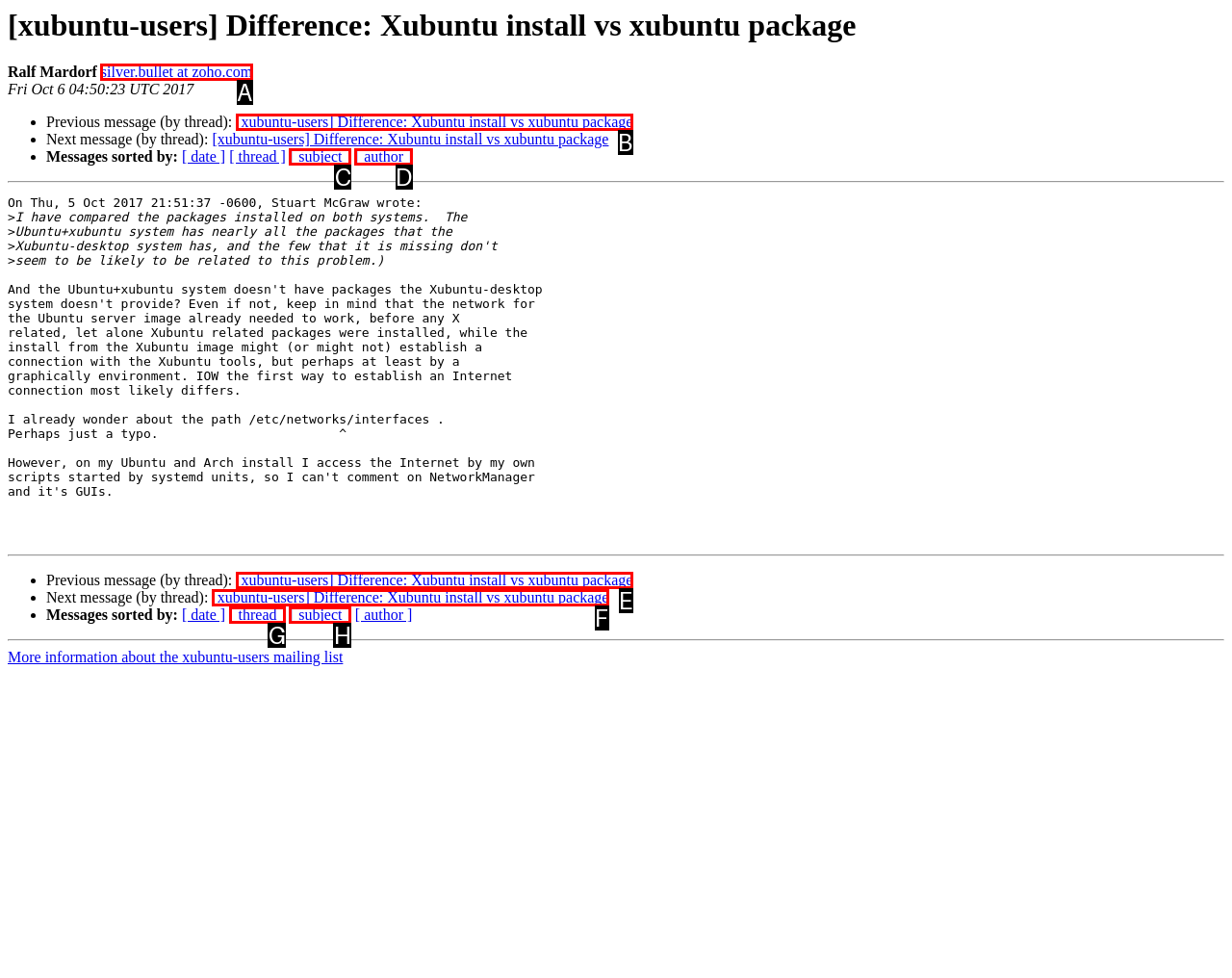Determine which HTML element matches the given description: [ subject ]. Provide the corresponding option's letter directly.

H